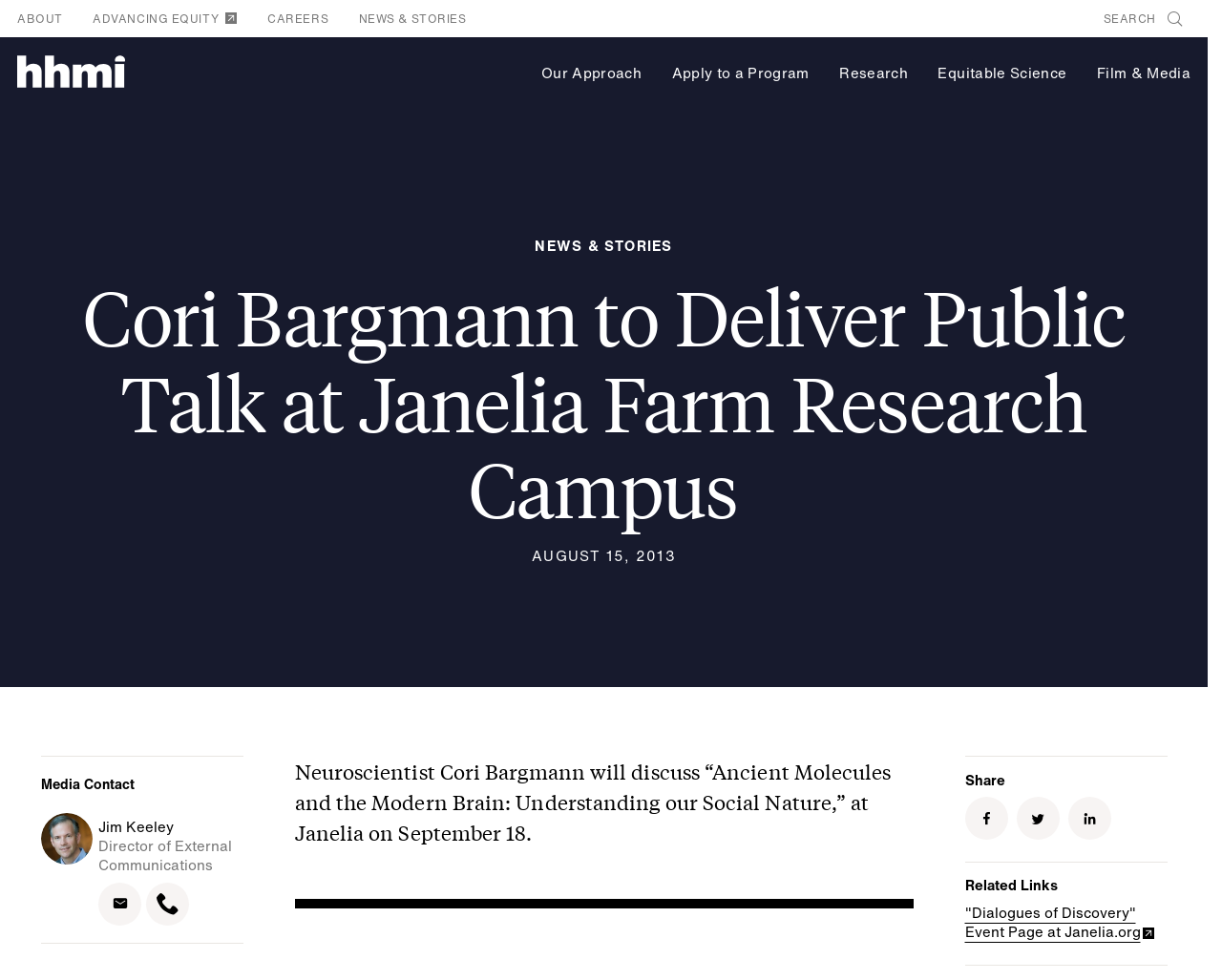Please indicate the bounding box coordinates of the element's region to be clicked to achieve the instruction: "Share on Facebook". Provide the coordinates as four float numbers between 0 and 1, i.e., [left, top, right, bottom].

[0.789, 0.814, 0.825, 0.857]